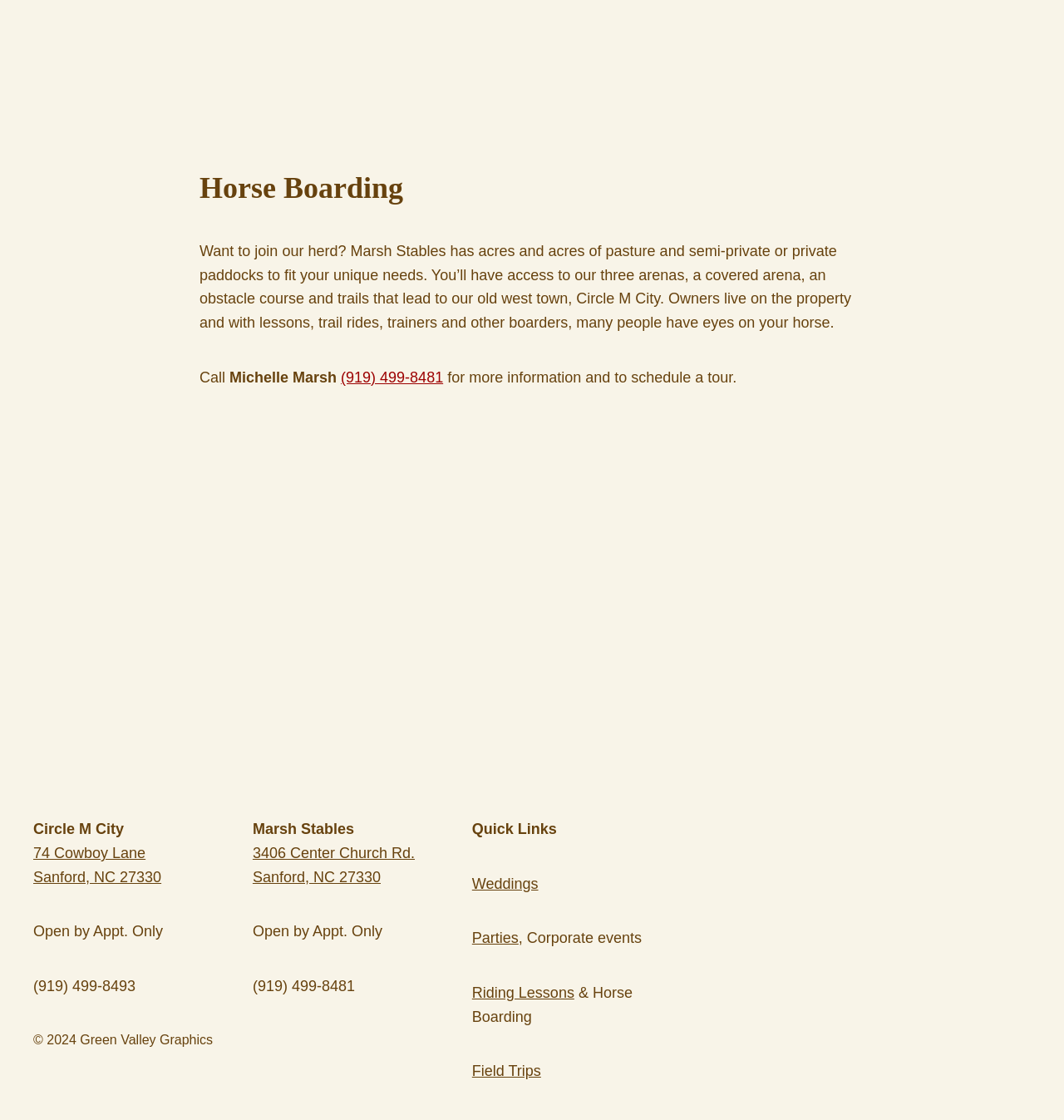Is Marsh Stables open to visitors at any time?
Based on the image, please offer an in-depth response to the question.

According to the static text 'Open by Appt. Only', Marsh Stables is not open to visitors at any time, but rather by appointment only.